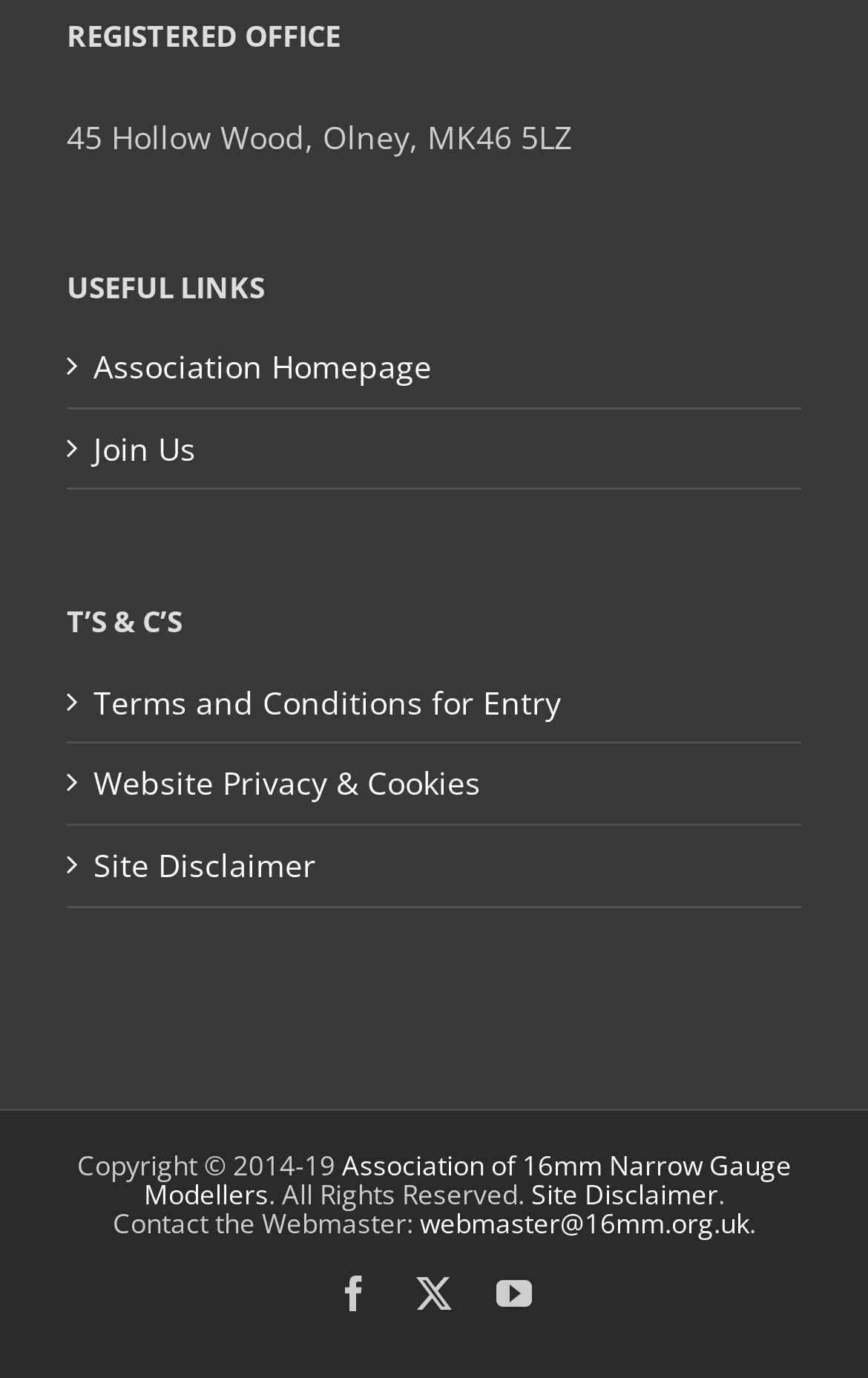Determine the bounding box coordinates of the area to click in order to meet this instruction: "Visit the Association Homepage".

[0.108, 0.254, 0.897, 0.279]